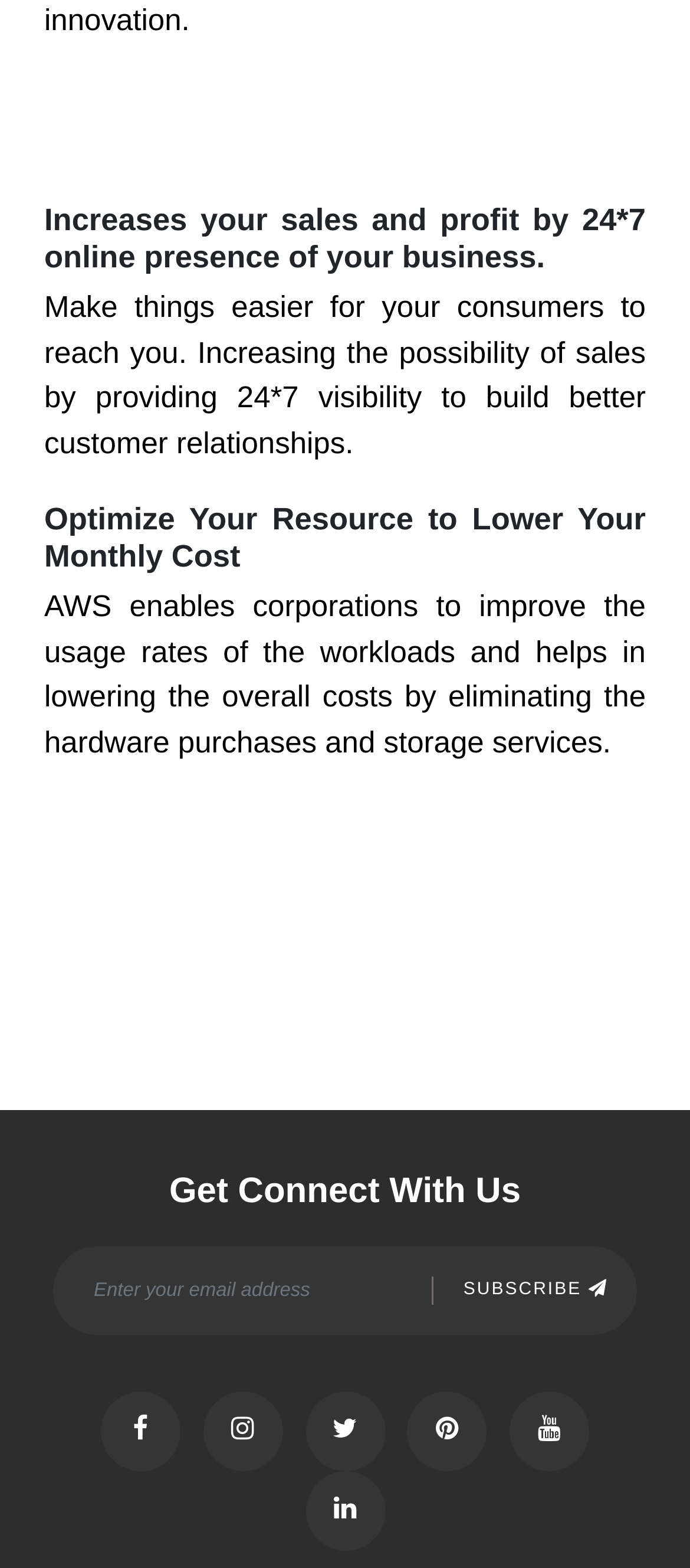What is the function of the textbox?
Look at the image and respond with a single word or a short phrase.

Enter email address